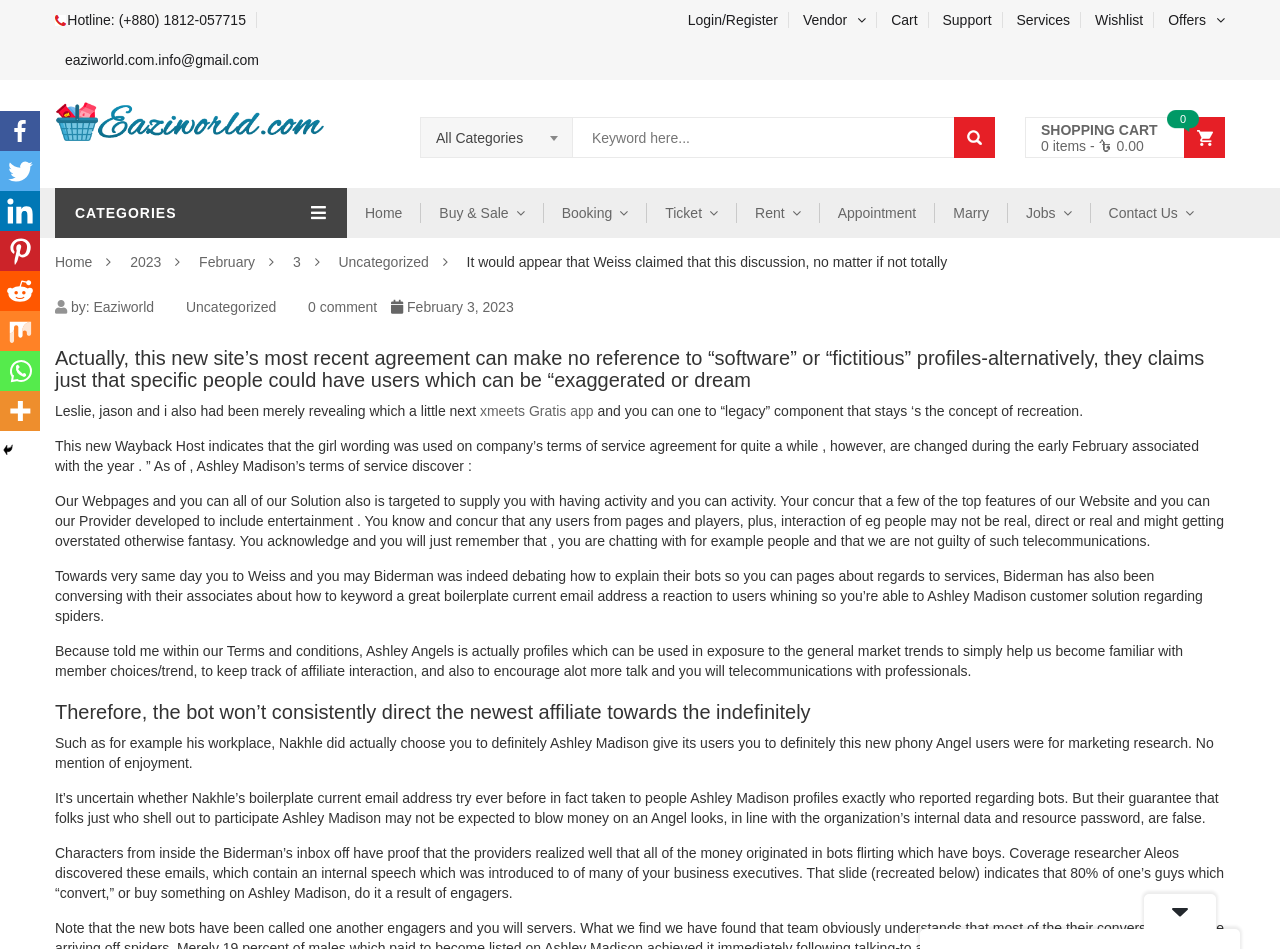Extract the main heading text from the webpage.

IT WOULD APPEAR THAT WEISS CLAIMED THAT THIS DISCUSSION, NO MATTER IF NOT TOTALLY